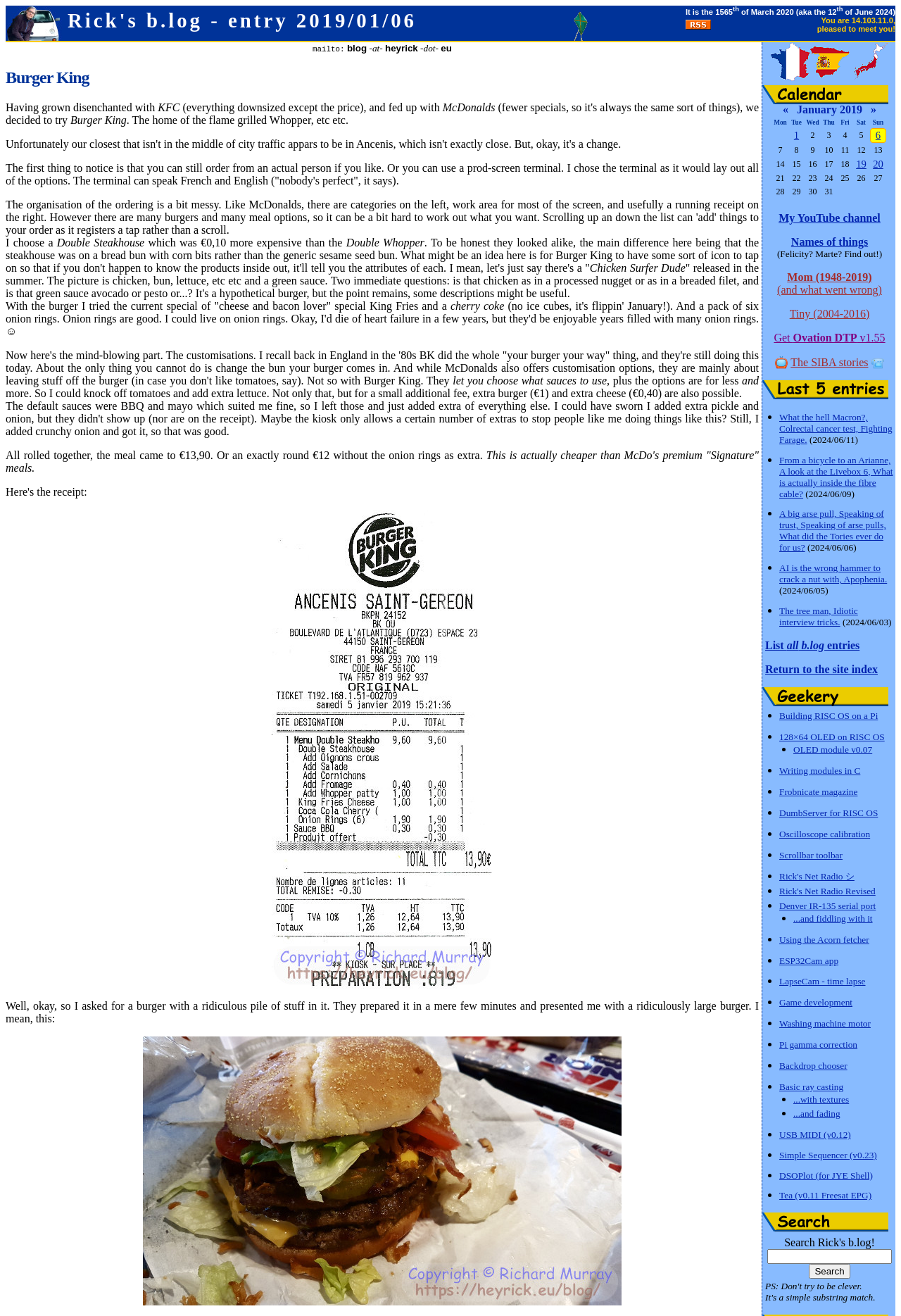Identify the bounding box coordinates of the clickable section necessary to follow the following instruction: "Click the 'Rick's kitemark' link". The coordinates should be presented as four float numbers from 0 to 1, i.e., [left, top, right, bottom].

[0.634, 0.024, 0.658, 0.033]